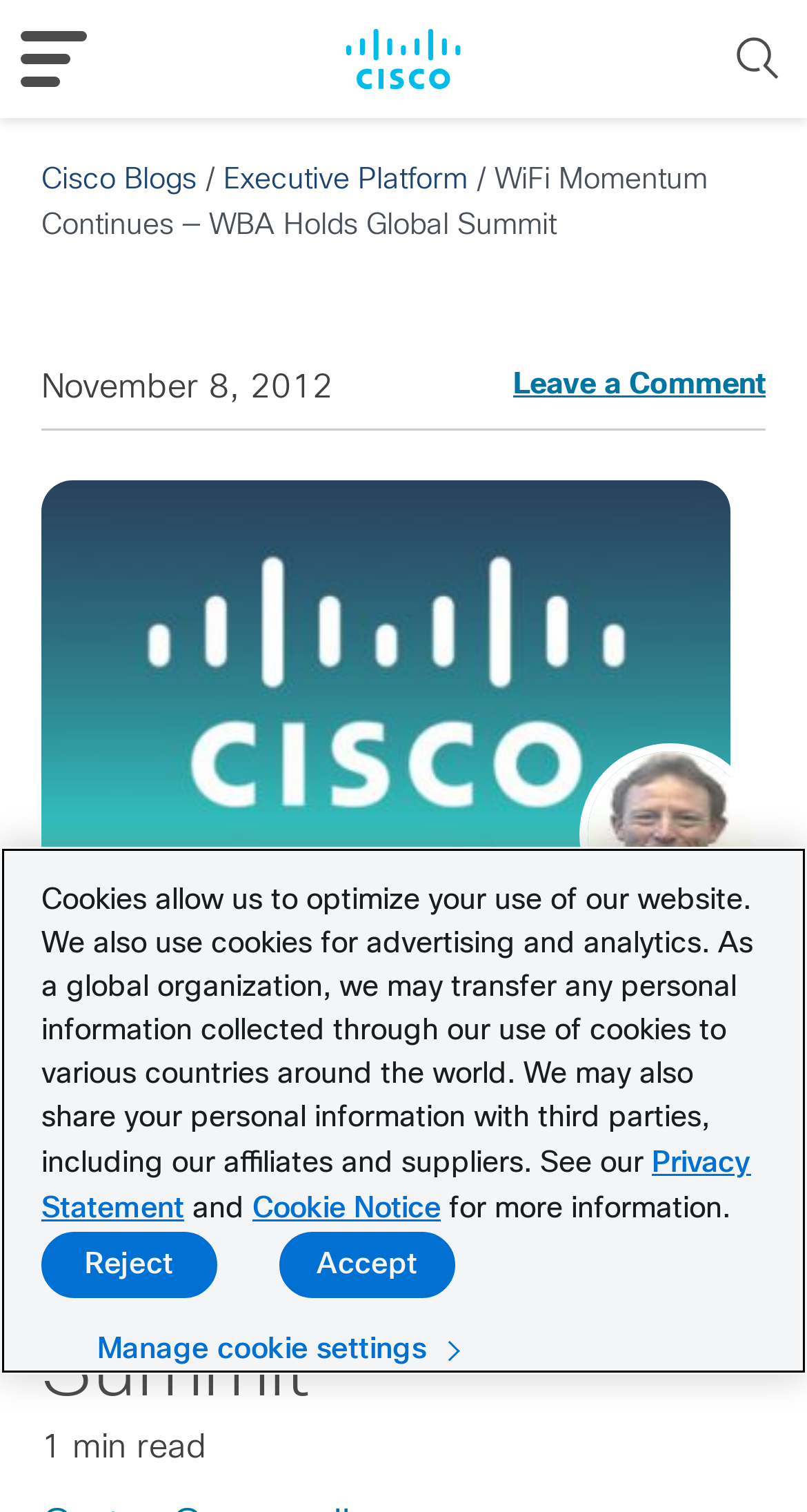Please identify the bounding box coordinates of the clickable area that will fulfill the following instruction: "Leave a comment". The coordinates should be in the format of four float numbers between 0 and 1, i.e., [left, top, right, bottom].

[0.636, 0.242, 0.949, 0.27]